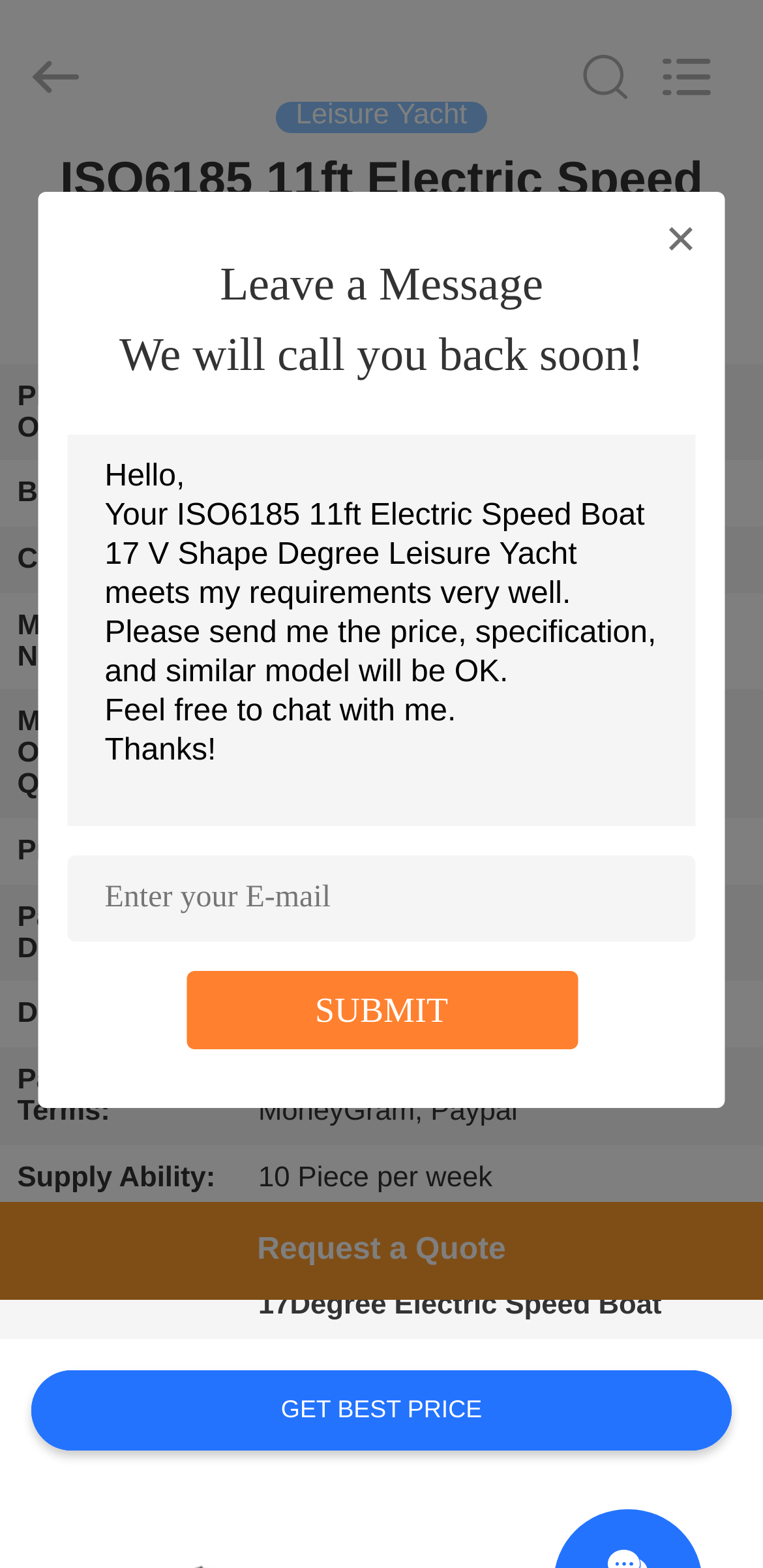Please identify the bounding box coordinates of the clickable area that will fulfill the following instruction: "Submit your email". The coordinates should be in the format of four float numbers between 0 and 1, i.e., [left, top, right, bottom].

[0.088, 0.546, 0.912, 0.6]